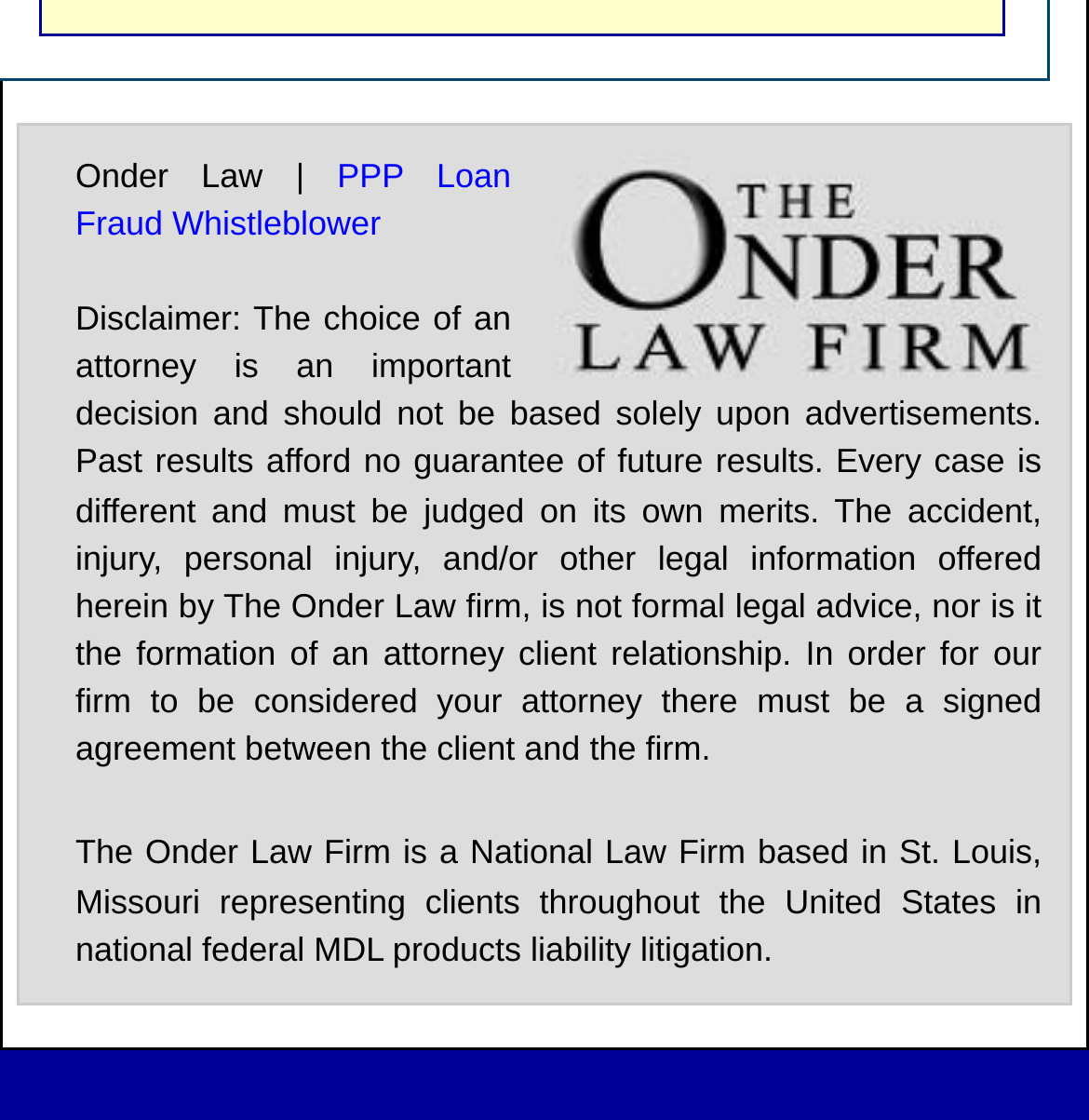Using the webpage screenshot and the element description Hawaii, determine the bounding box coordinates. Specify the coordinates in the format (top-left x, top-left y, bottom-right x, bottom-right y) with values ranging from 0 to 1.

[0.051, 0.318, 0.181, 0.36]